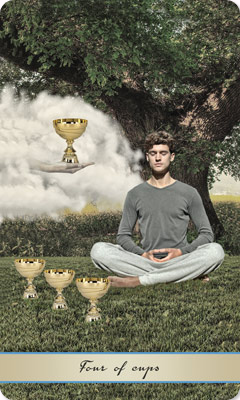What do the four golden cups represent?
Please answer the question as detailed as possible.

The four golden cups arranged in a row surrounding the man signify opportunities that may have been overlooked or ignored, suggesting that the individual may have missed out on something important.